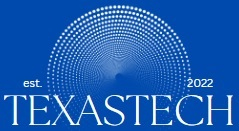What is the typography style of the name?
Please provide an in-depth and detailed response to the question.

The name 'TEXASTECH' is displayed in bold, elegant typography, which emphasizes its significance and creates a modern, sleek aesthetic in the logo design.